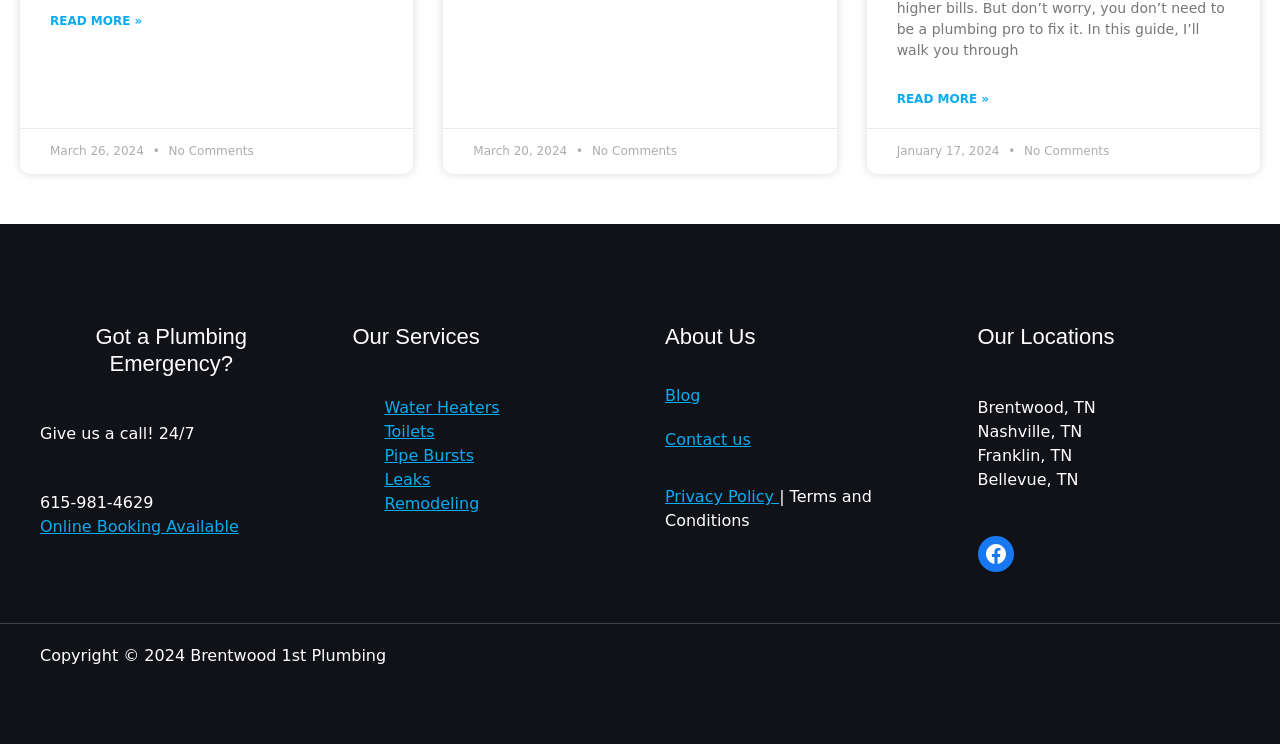Please specify the bounding box coordinates of the element that should be clicked to execute the given instruction: 'Book online'. Ensure the coordinates are four float numbers between 0 and 1, expressed as [left, top, right, bottom].

[0.031, 0.695, 0.187, 0.72]